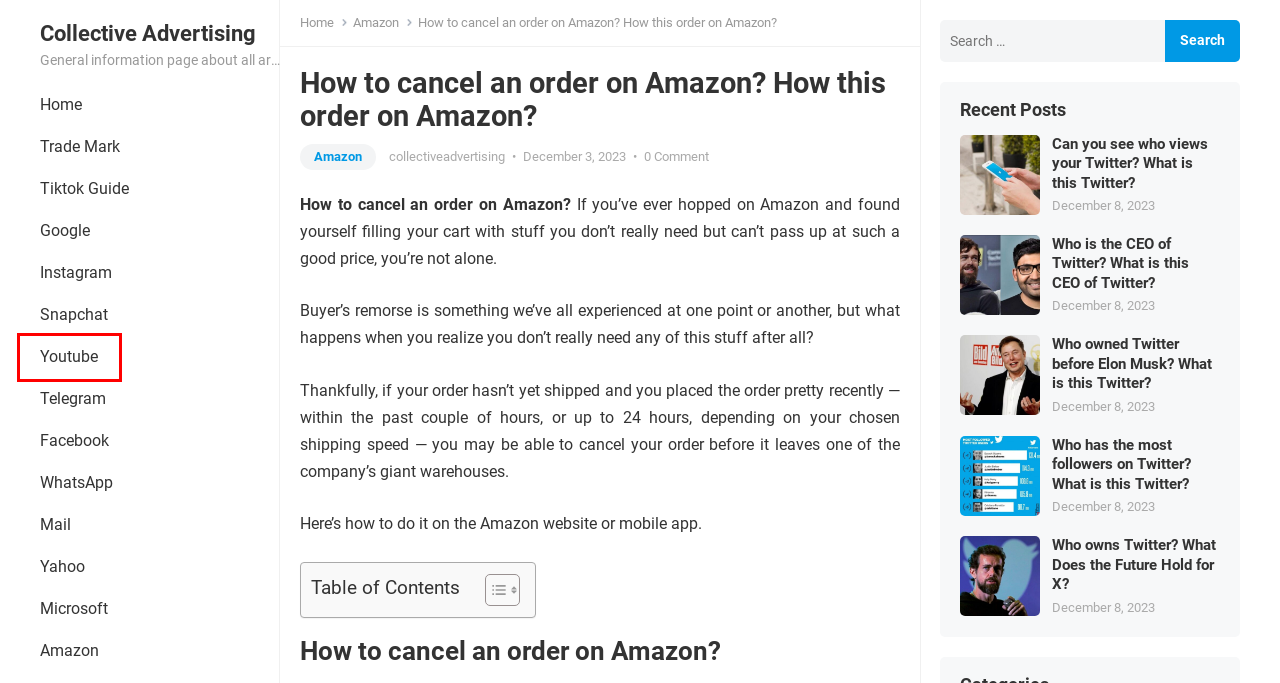You see a screenshot of a webpage with a red bounding box surrounding an element. Pick the webpage description that most accurately represents the new webpage after interacting with the element in the red bounding box. The options are:
A. WhatsApp - Collective Advertising
B. Microsoft - Collective Advertising
C. Mail - Collective Advertising
D. collectiveadvertising - Collective Advertising
E. Snapchat - Collective Advertising
F. Youtube - Collective Advertising
G. Can you see who views your Twitter? What is this Twitter?
H. Collective Advertising - General information page about all areas of life

F